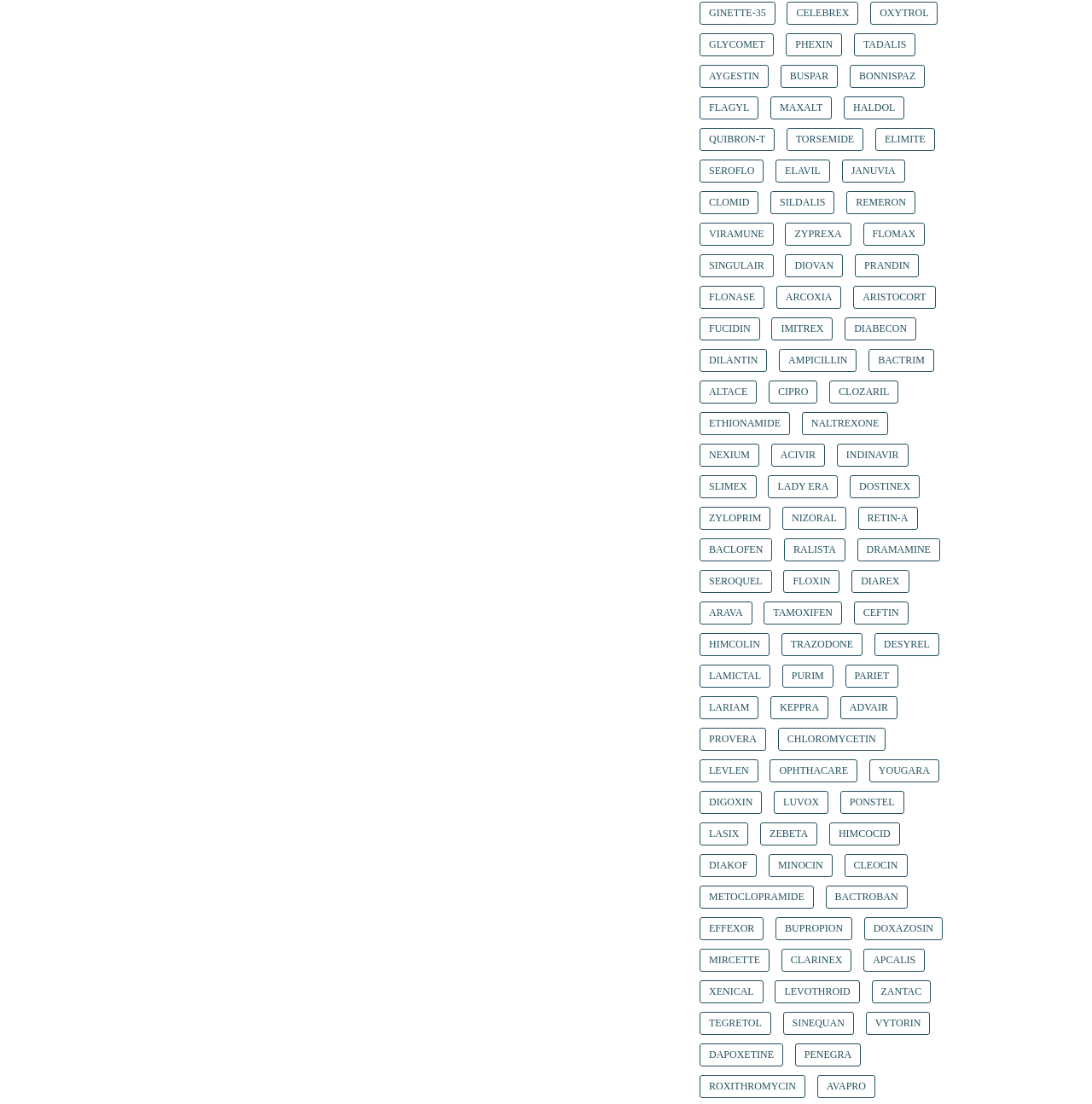Please identify the bounding box coordinates of the element that needs to be clicked to perform the following instruction: "Explore PHEXIN information".

[0.72, 0.03, 0.771, 0.051]